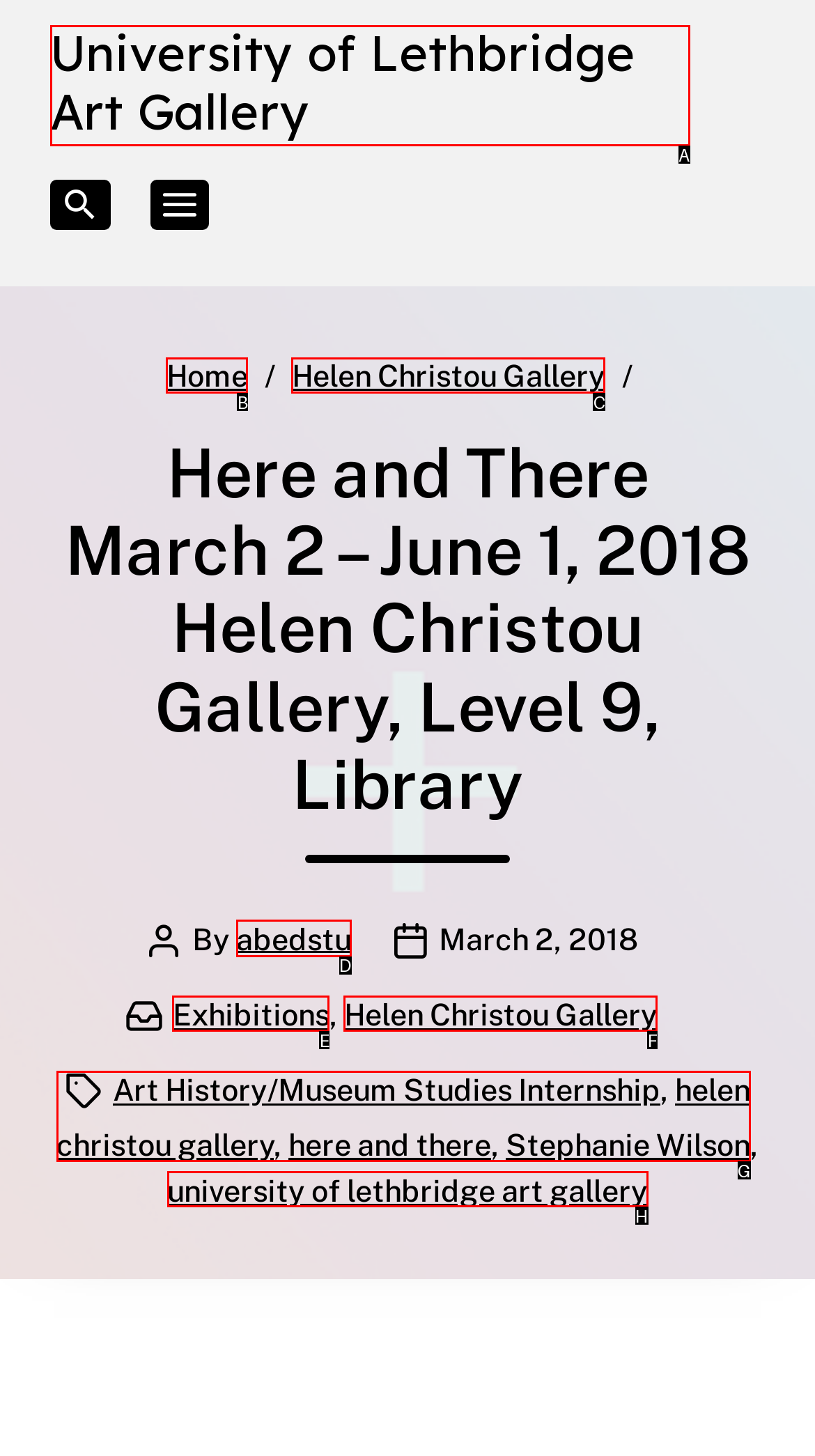To achieve the task: view abedstu's profile, indicate the letter of the correct choice from the provided options.

D